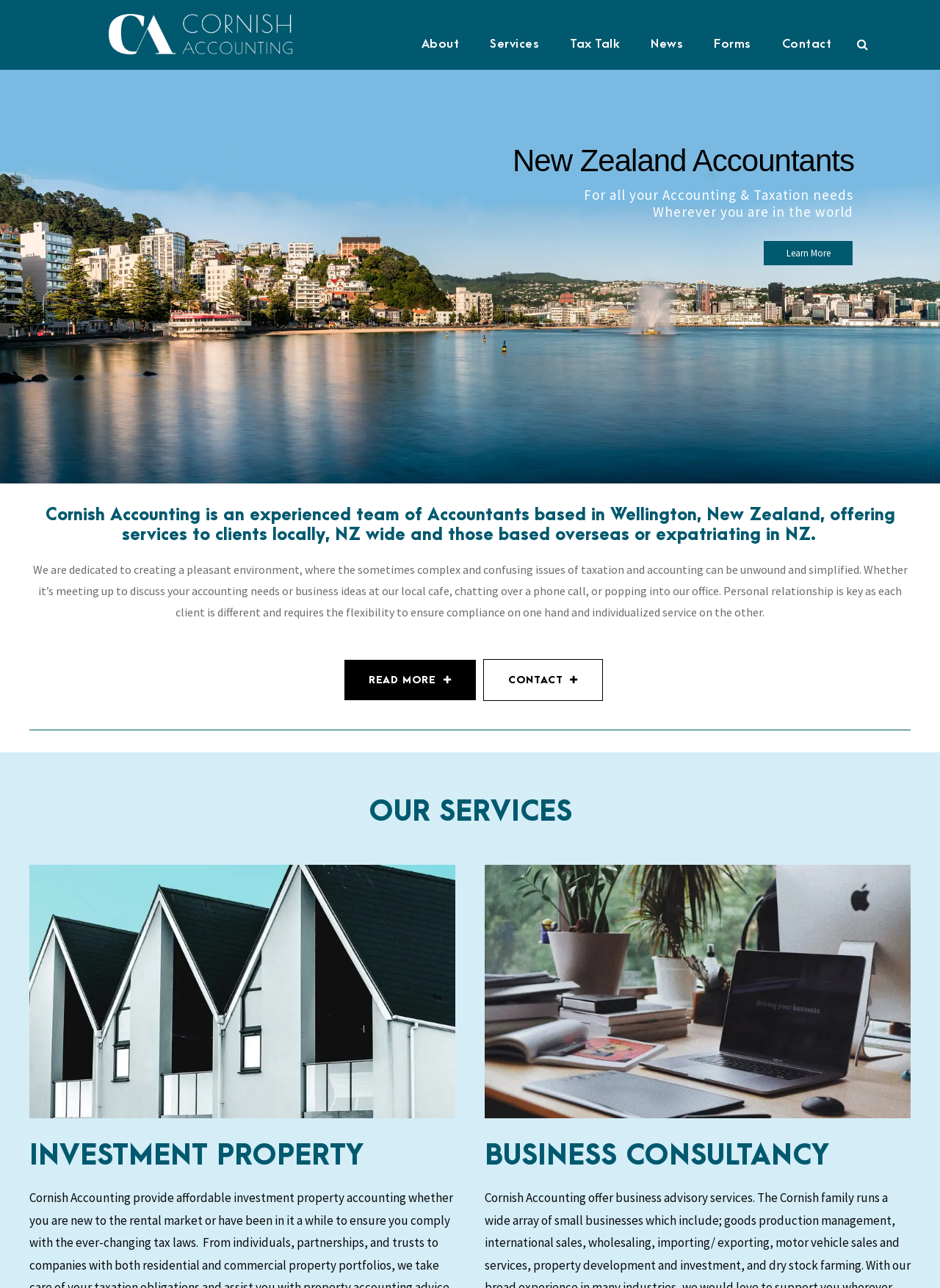How many links are present in the top navigation menu?
Look at the screenshot and respond with one word or a short phrase.

6